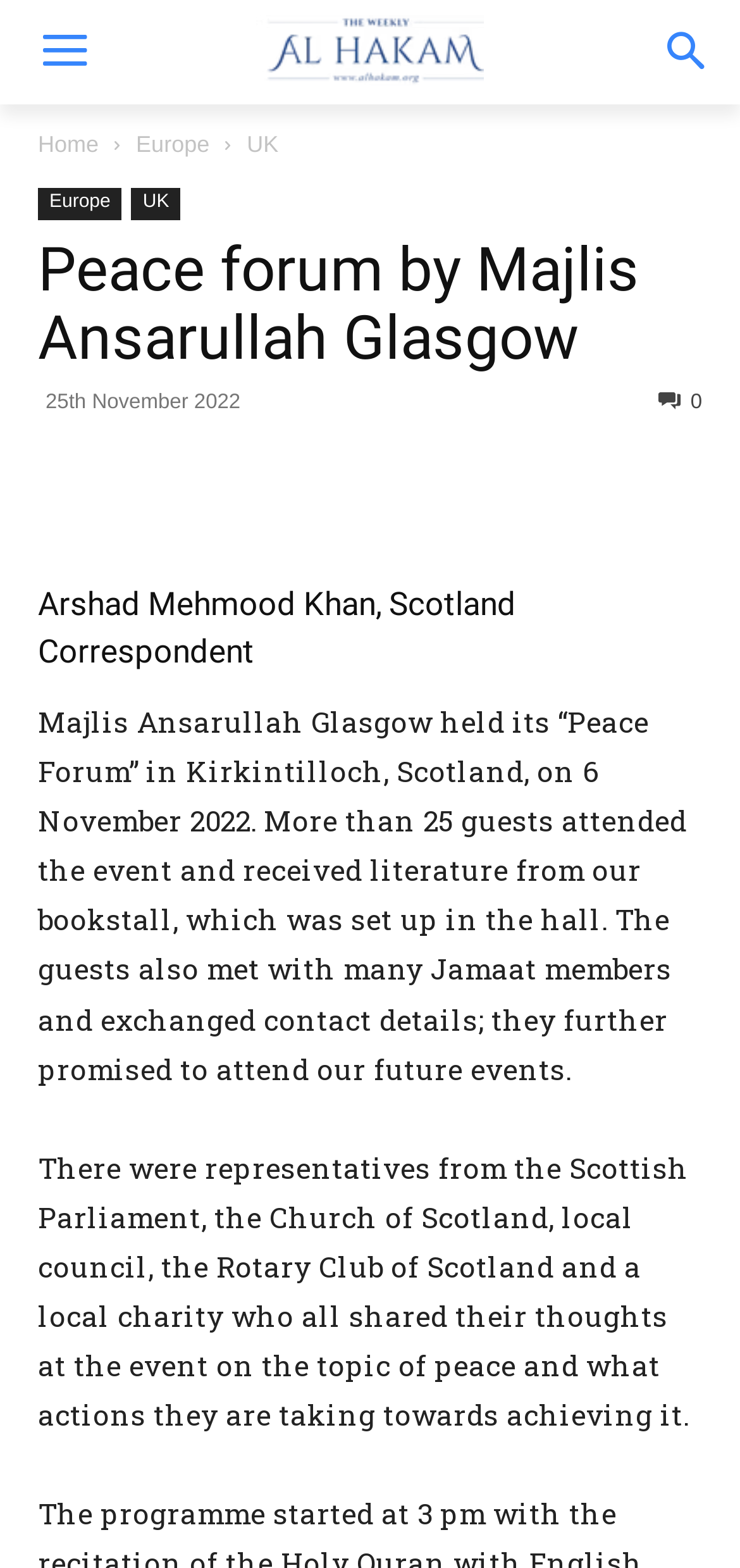Please identify the bounding box coordinates of the area I need to click to accomplish the following instruction: "Share on social media".

[0.889, 0.249, 0.949, 0.264]